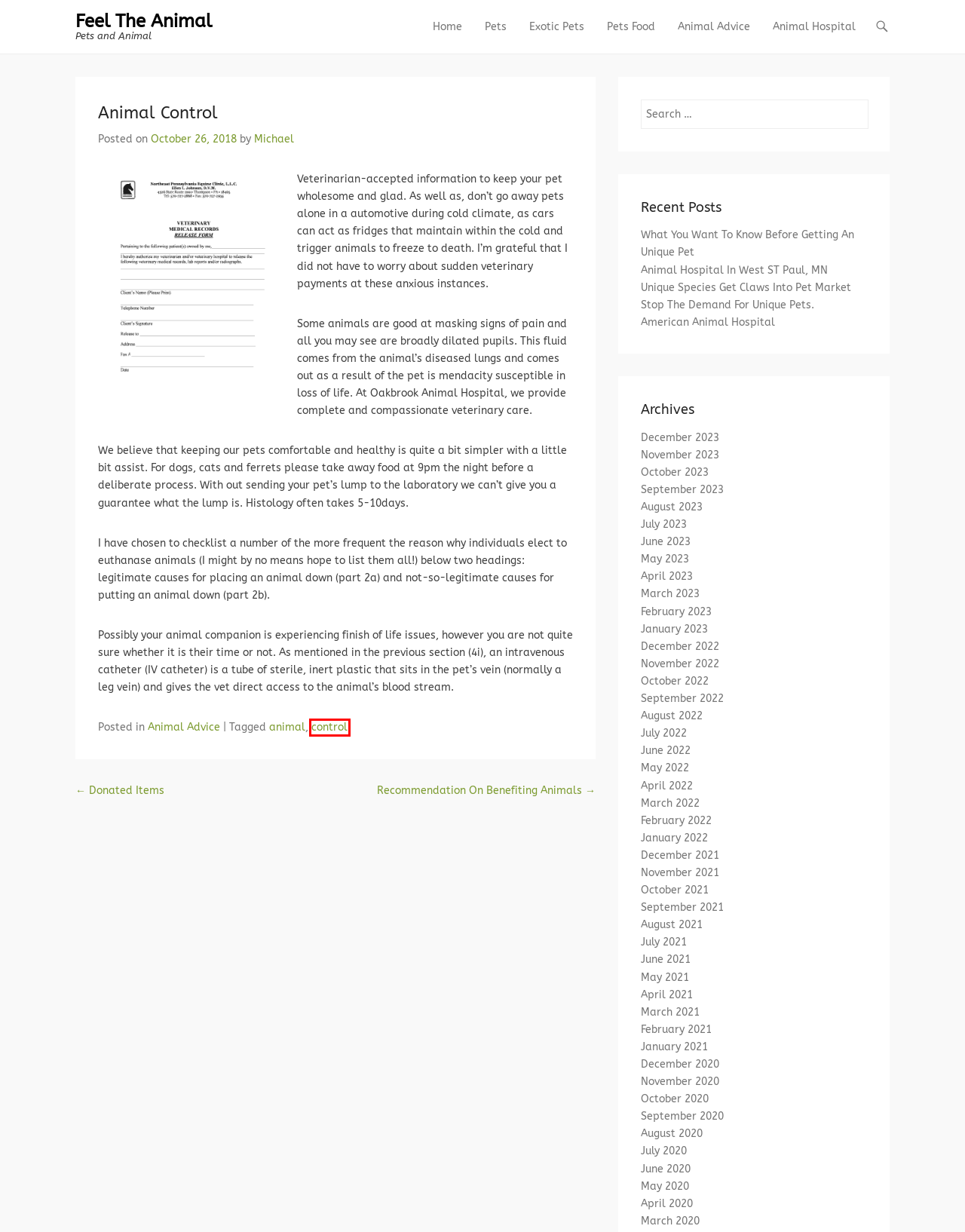Given a screenshot of a webpage featuring a red bounding box, identify the best matching webpage description for the new page after the element within the red box is clicked. Here are the options:
A. September 2020 - Feel The Animal
B. August 2021 - Feel The Animal
C. control Archives - Feel The Animal
D. December 2021 - Feel The Animal
E. March 2021 - Feel The Animal
F. September 2021 - Feel The Animal
G. Pets Archives - Feel The Animal
H. Pets Food Archives - Feel The Animal

C